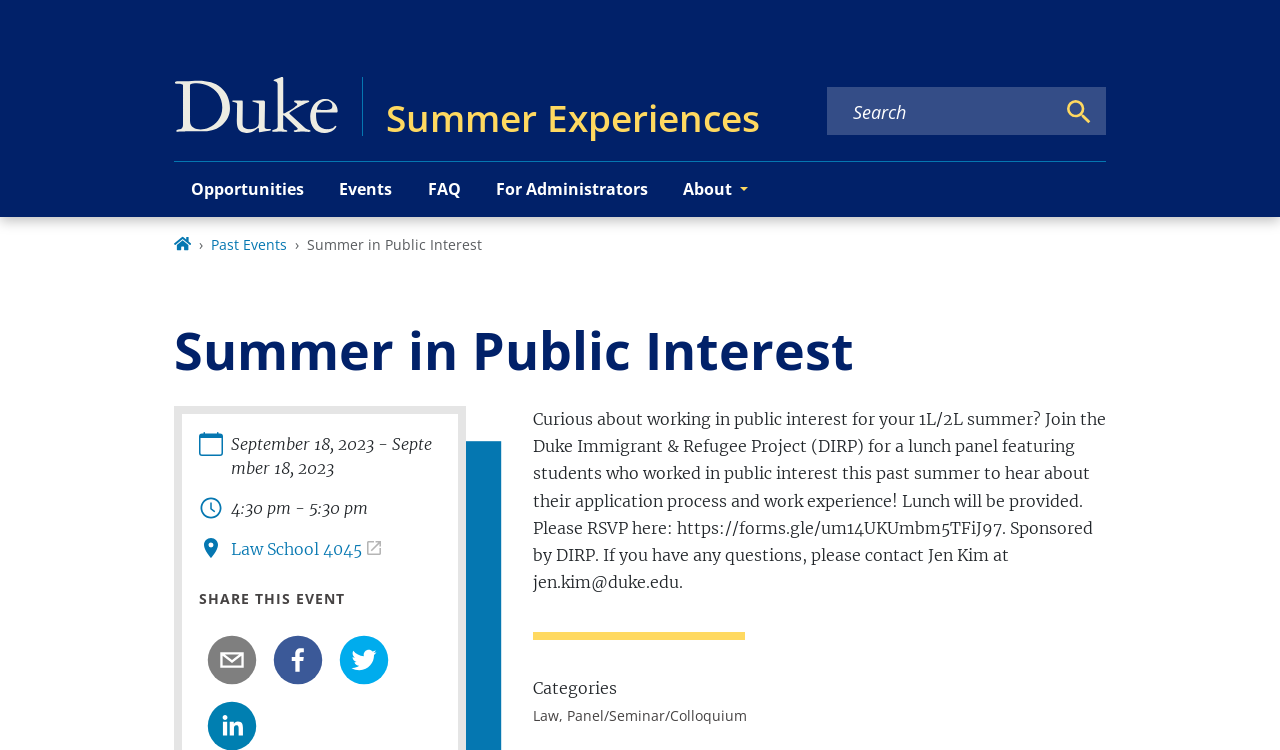What is the event title?
Respond to the question with a single word or phrase according to the image.

Summer in Public Interest